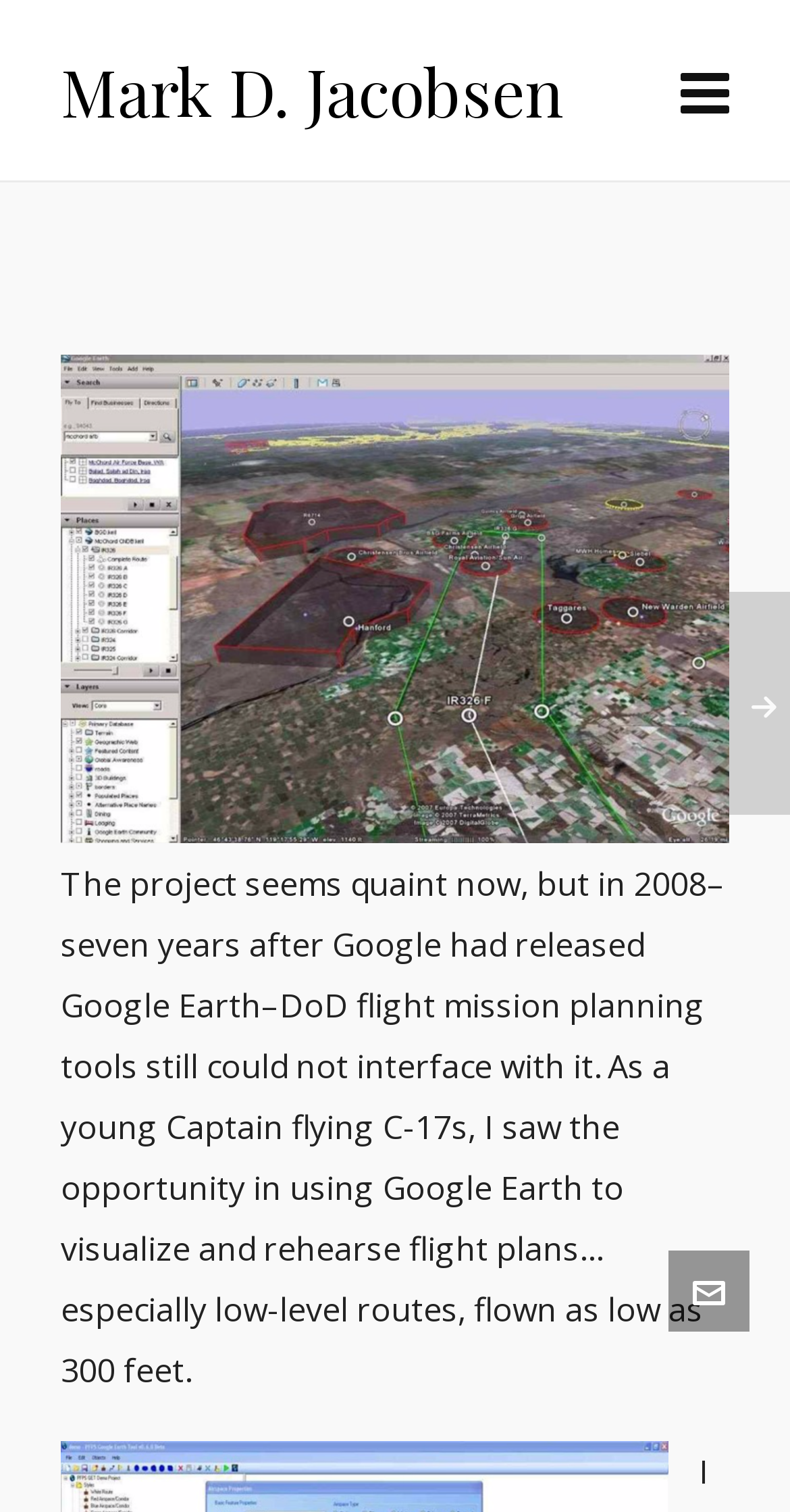Locate the bounding box of the UI element described by: "parent_node: Mark D. Jacobsen" in the given webpage screenshot.

[0.846, 0.767, 0.949, 0.82]